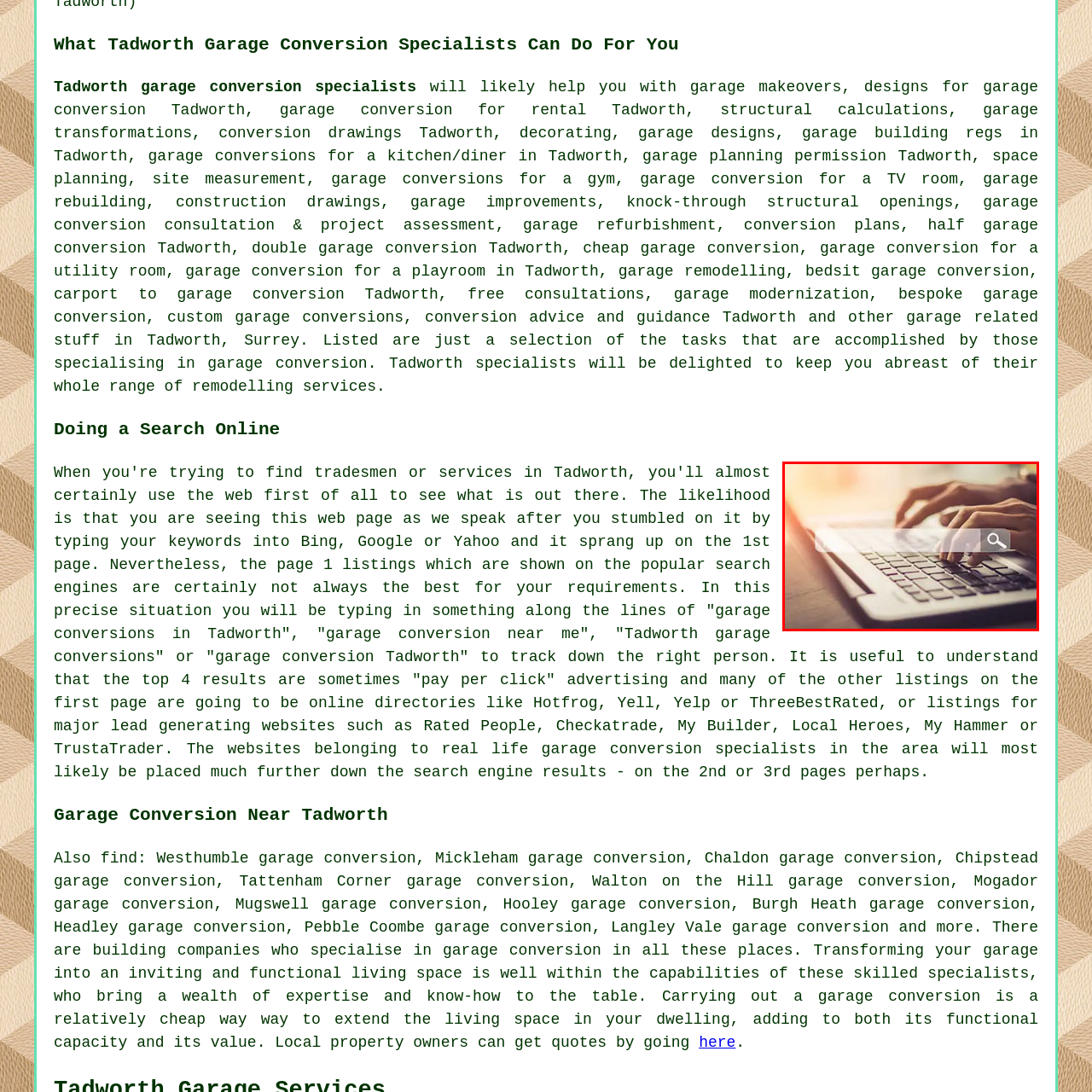What is the importance of digital presence for businesses?
Direct your attention to the area of the image outlined in red and provide a detailed response based on the visual information available.

The caption highlights the importance of digital presence for businesses in the garage conversion industry, as many homeowners rely on online searches to connect with experts who can transform their garages into functional and aesthetically pleasing spaces. This implies that having an online presence is crucial for businesses to reach potential clients and showcase their services.